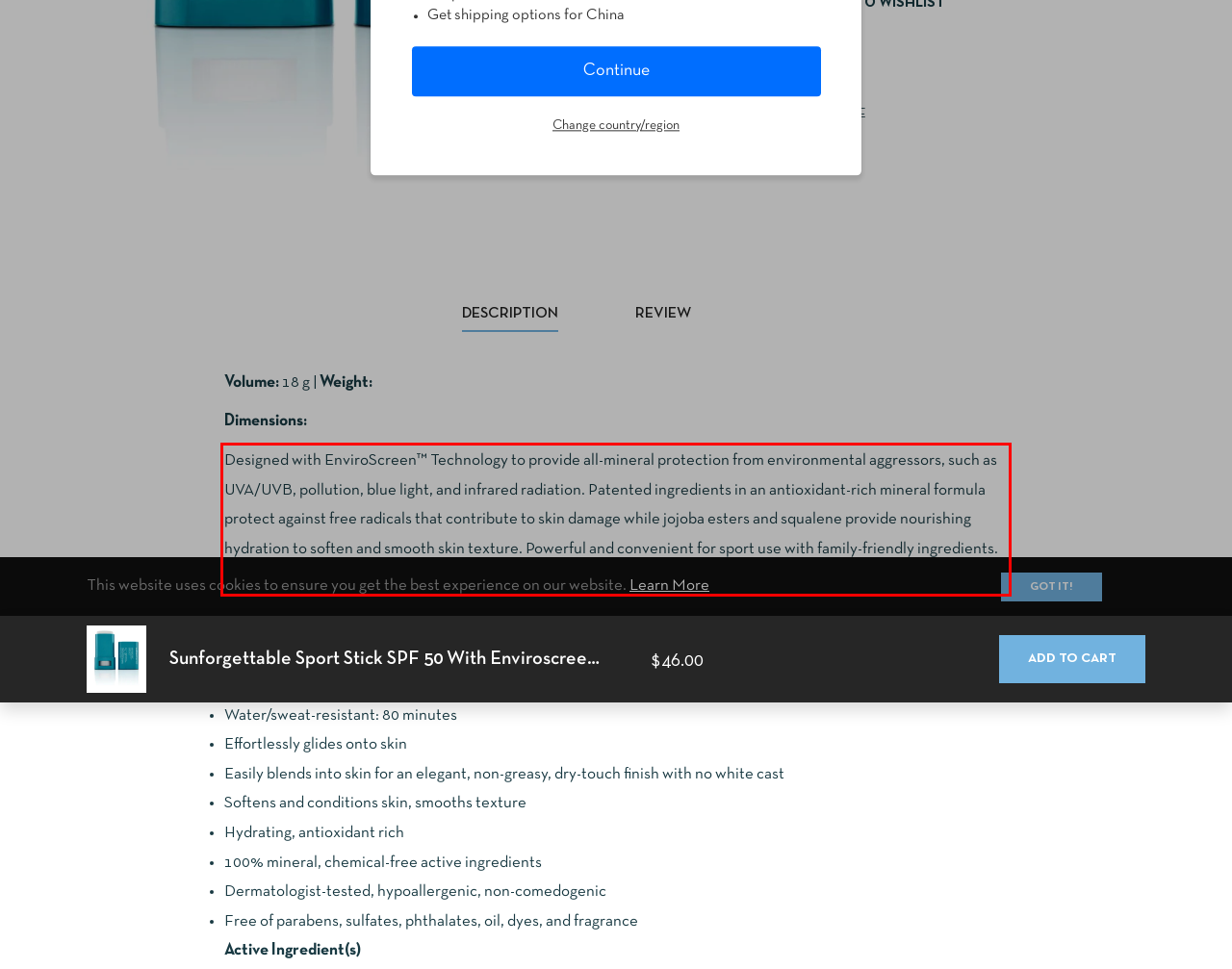You have a screenshot with a red rectangle around a UI element. Recognize and extract the text within this red bounding box using OCR.

Designed with EnviroScreen™ Technology to provide all-mineral protection from environmental aggressors, such as UVA/UVB, pollution, blue light, and infrared radiation. Patented ingredients in an antioxidant-rich mineral formula protect against free radicals that contribute to skin damage while jojoba esters and squalene provide nourishing hydration to soften and smooth skin texture. Powerful and convenient for sport use with family-friendly ingredients. Perfect for sunny days on the field, court, or playground.